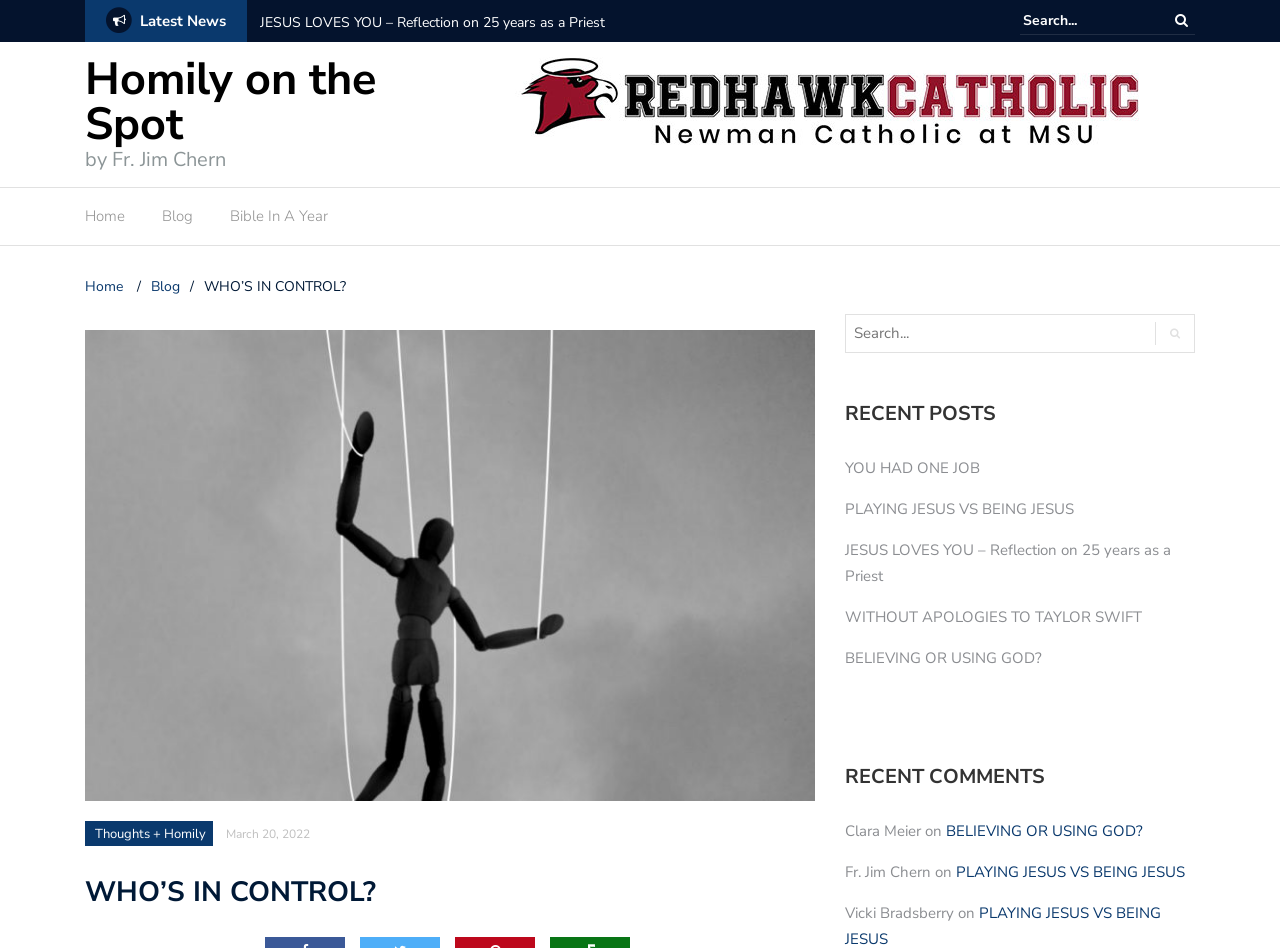Identify the bounding box for the UI element described as: "parent_node: Search for: name="s" placeholder="Search..."". Ensure the coordinates are four float numbers between 0 and 1, formatted as [left, top, right, bottom].

[0.797, 0.007, 0.897, 0.036]